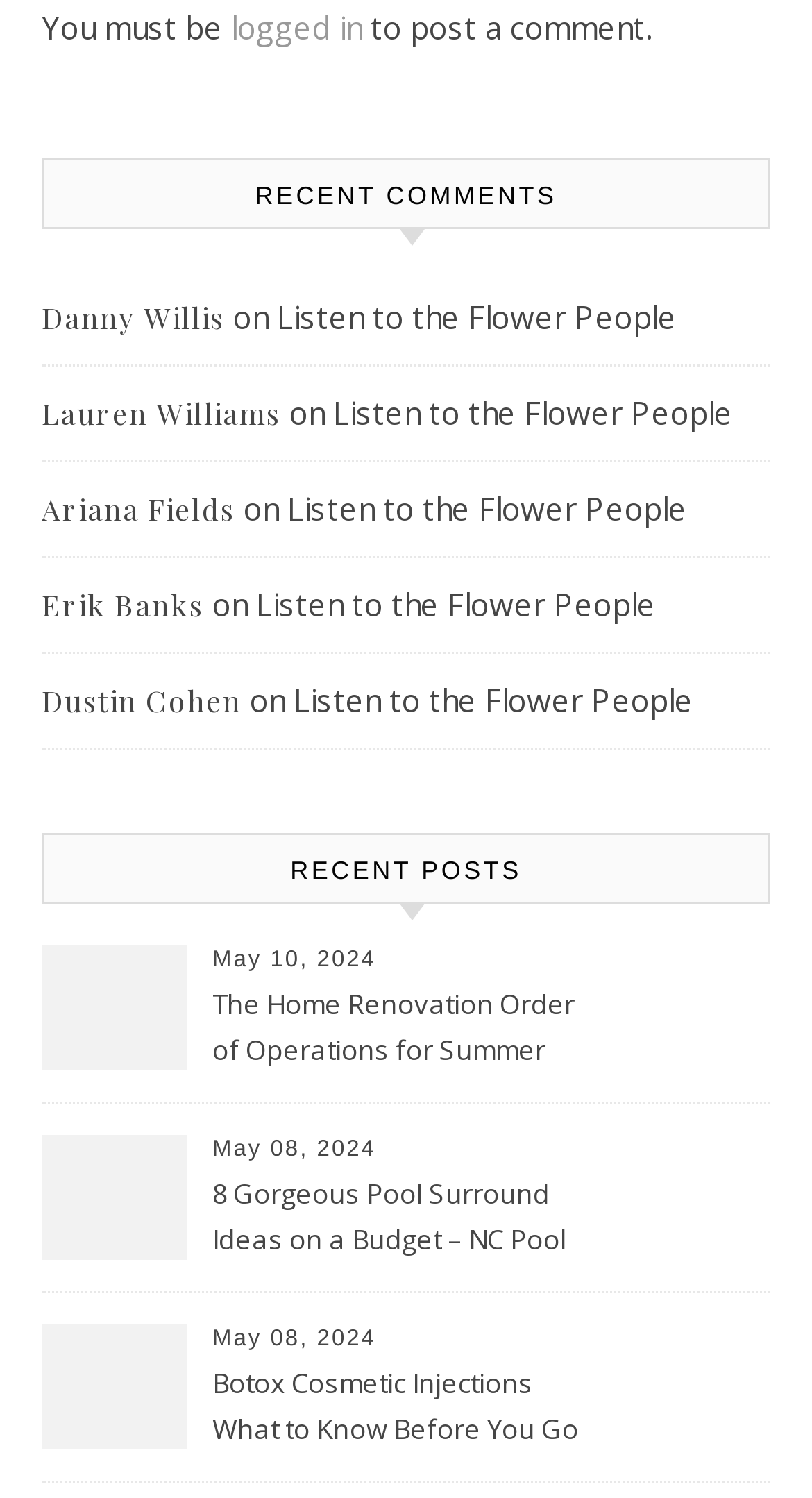Bounding box coordinates are specified in the format (top-left x, top-left y, bottom-right x, bottom-right y). All values are floating point numbers bounded between 0 and 1. Please provide the bounding box coordinate of the region this sentence describes: Listen to the Flower People

[0.41, 0.261, 0.903, 0.289]